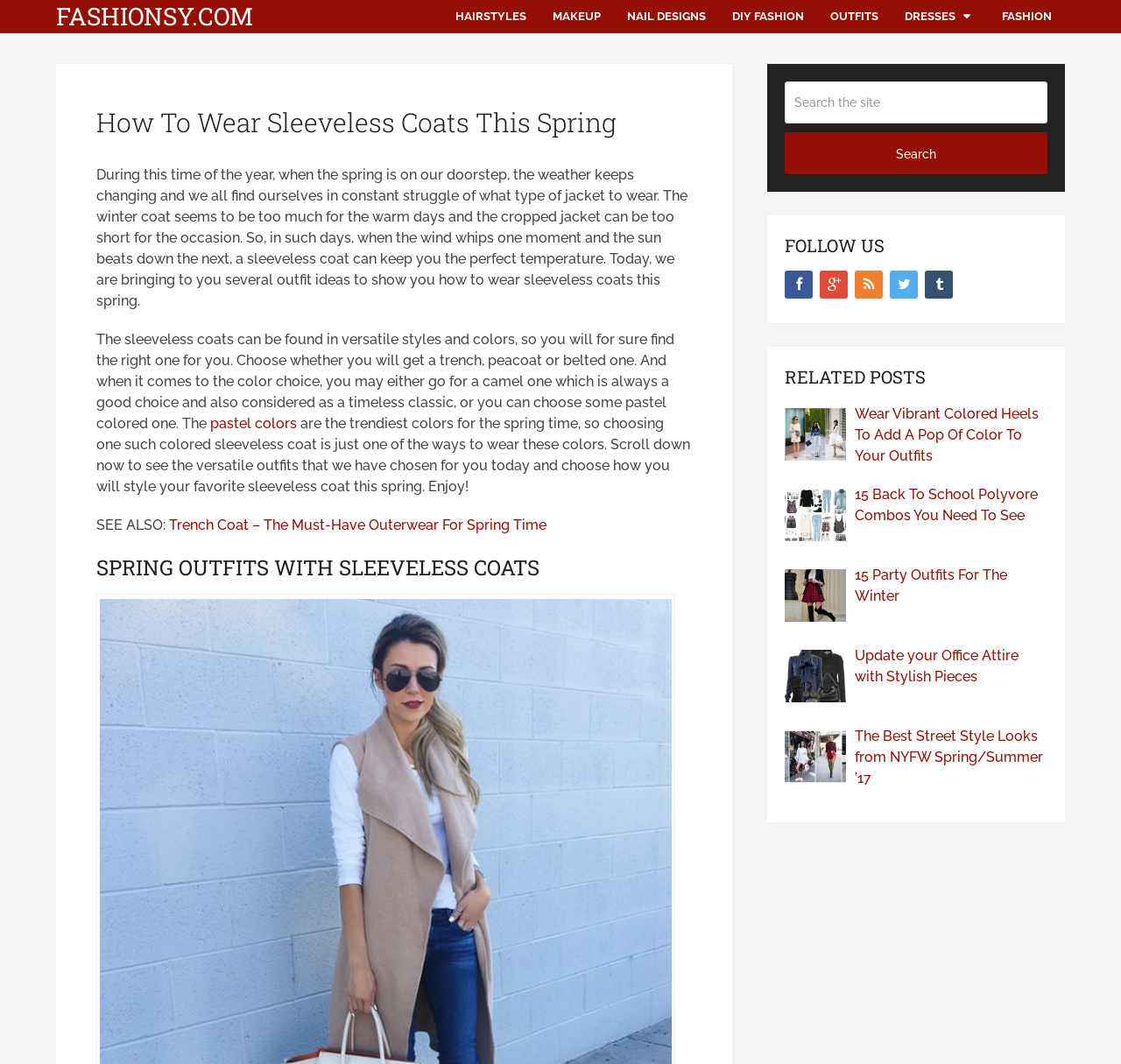Provide the bounding box coordinates of the HTML element described by the text: "name="s" placeholder="Search the site"". The coordinates should be in the format [left, top, right, bottom] with values between 0 and 1.

[0.7, 0.077, 0.934, 0.116]